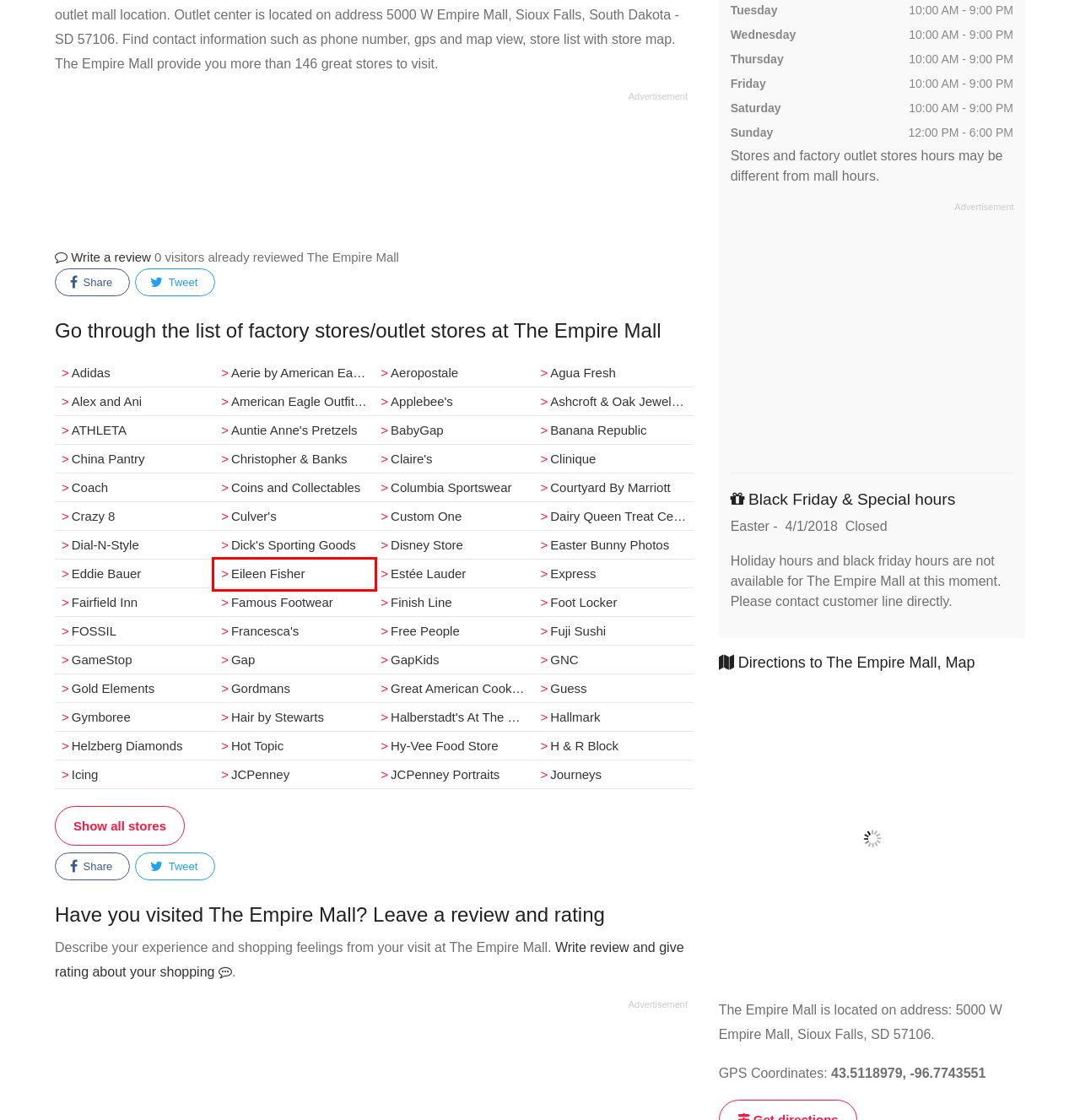Using the screenshot of a webpage with a red bounding box, pick the webpage description that most accurately represents the new webpage after the element inside the red box is clicked. Here are the candidates:
A. Eileen Fisher outlet in Sioux Falls, South Dakota - The Empire Mall | Outlets Zone
B. Hallmark outlet in Sioux Falls, South Dakota - The Empire Mall | Outlets Zone
C. China Pantry outlet in Sioux Falls, South Dakota - The Empire Mall | Outlets Zone
D. Courtyard By Marriott outlet in Sioux Falls, South Dakota - The Empire Mall | Outlets Zone
E. Great American Cookie Co. outlet in Sioux Falls, South Dakota - The Empire Mall | Outlets Zone
F. Custom One outlet in Sioux Falls, South Dakota - The Empire Mall | Outlets Zone
G. H & R Block outlet in Sioux Falls, South Dakota - The Empire Mall | Outlets Zone
H. JCPenney Portraits outlet in Sioux Falls, South Dakota - The Empire Mall | Outlets Zone

A